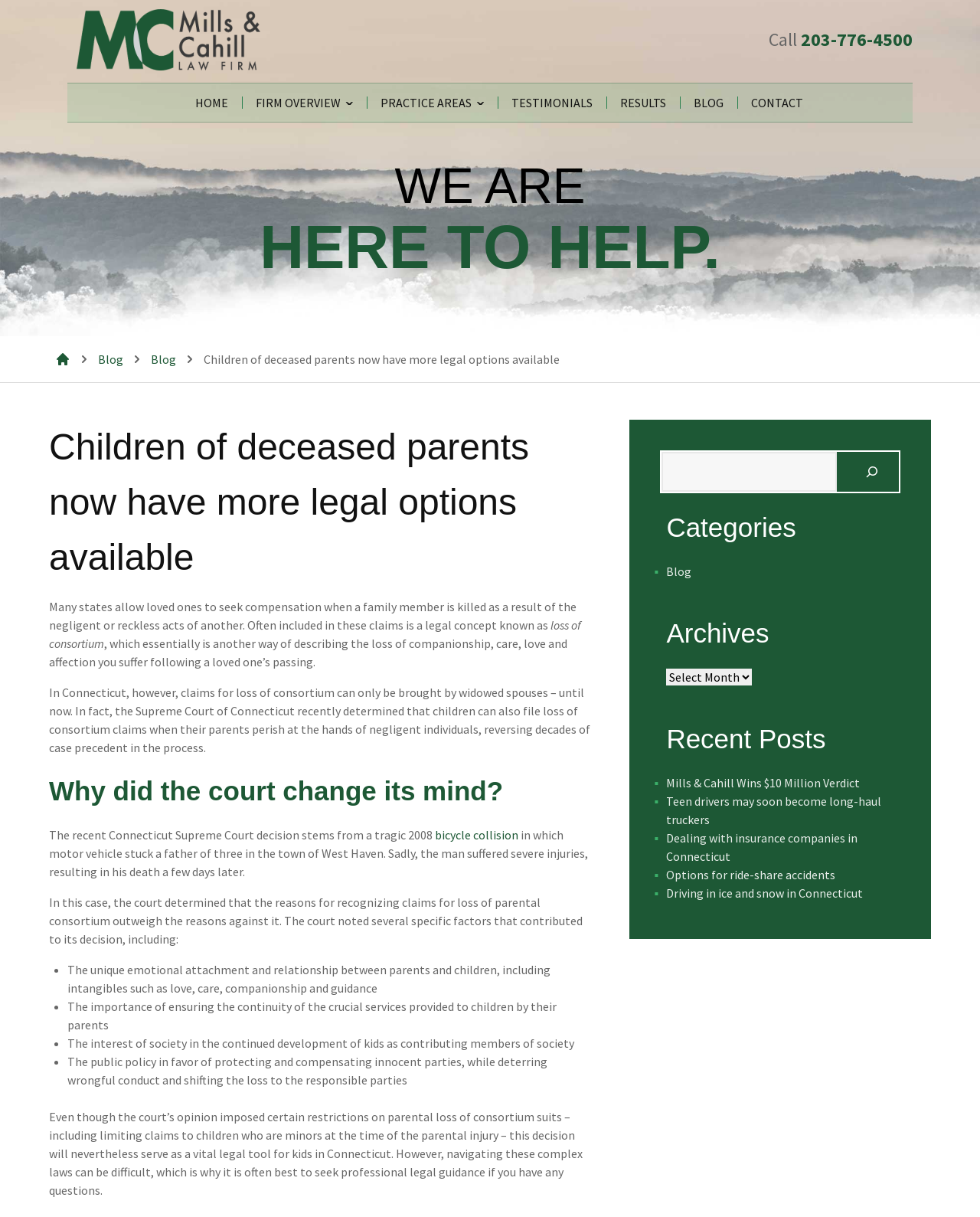Could you determine the bounding box coordinates of the clickable element to complete the instruction: "Read the 'BICYCLE ACCIDENTS' page"? Provide the coordinates as four float numbers between 0 and 1, i.e., [left, top, right, bottom].

[0.379, 0.109, 0.503, 0.147]